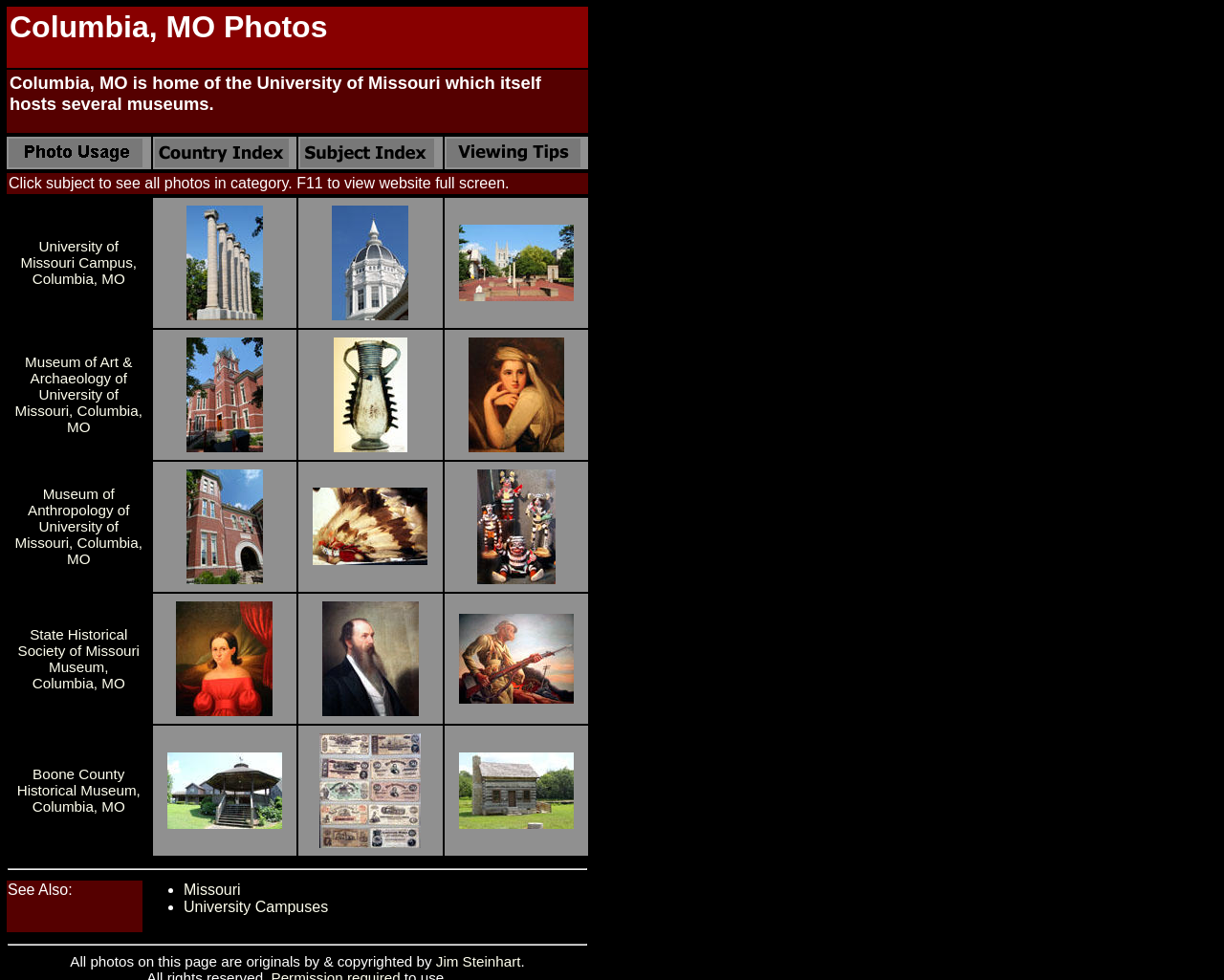Respond to the question below with a single word or phrase:
How many museums are listed on this webpage?

4